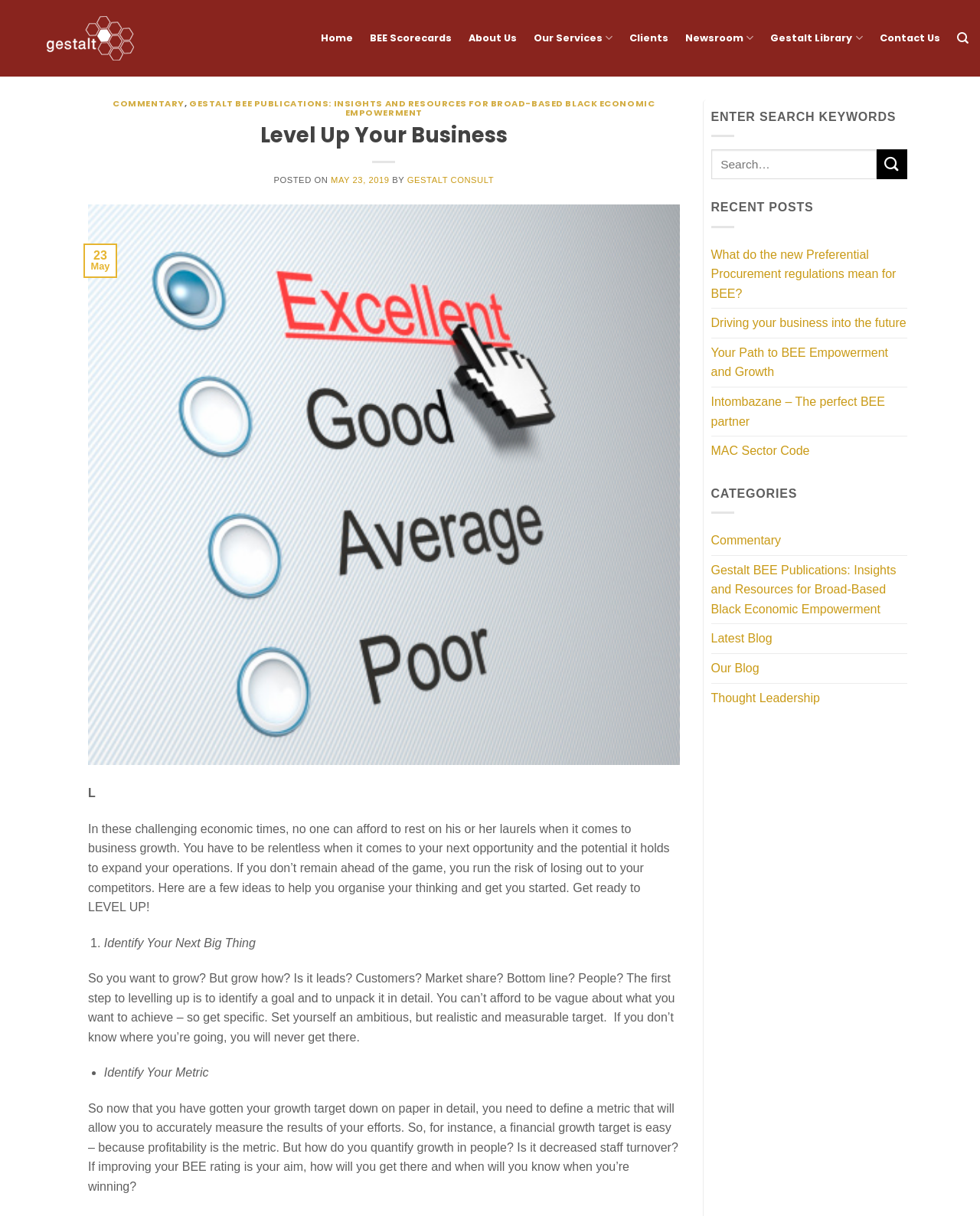Give the bounding box coordinates for the element described by: "MAC Sector Code".

[0.725, 0.359, 0.826, 0.383]